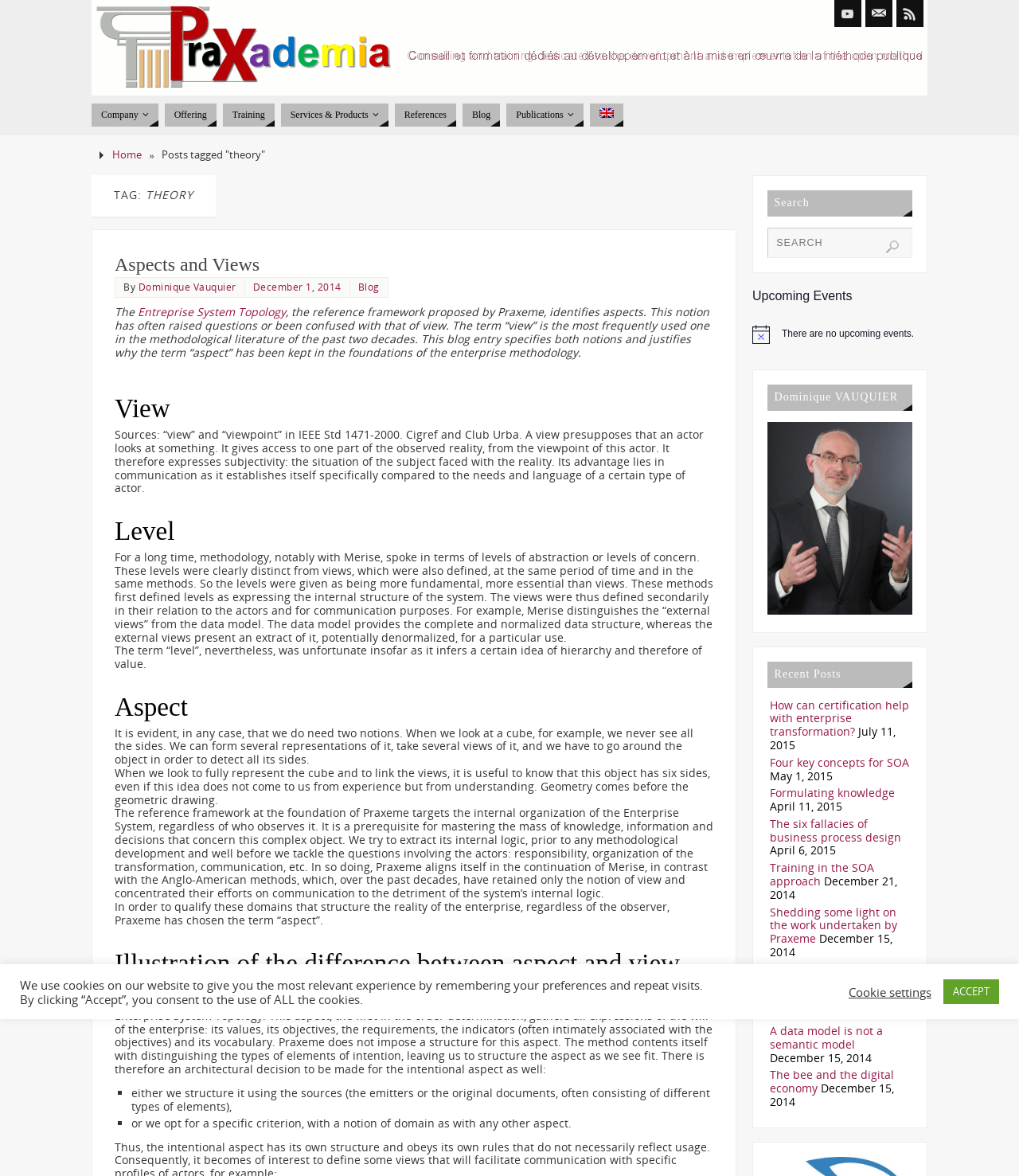Write a detailed summary of the webpage, including text, images, and layout.

The webpage is about the theory of Praxademia, a company that provides enterprise system topology and methodology. At the top of the page, there is a logo of Praxademia, accompanied by links to YouTube, Mail, and RSS. Below these links, there is a menu with options such as Company, Offering, Training, Services & Products, References, Blog, and Publications.

The main content of the page is a blog post titled "TAG: THEORY" with a heading "Aspects and Views". The post discusses the differences between aspects and views in the context of enterprise system topology. It explains that aspects are internal structures of the system, while views are external representations of the system from the perspective of an actor.

The post is divided into sections, each with a heading, such as "View", "Level", and "Aspect". The text is accompanied by occasional images and links to other related topics. There are also quotes and references to other sources, such as IEEE Std 1471-2000 and Merise.

On the right side of the page, there is a search bar and a section titled "Upcoming Events", which currently has no events listed. Below this, there is a section titled "Recent Posts" with links to other blog posts, each with a title and a date.

At the bottom of the page, there is a section titled "Dominique VAUQUIER" with a link to more information about the author.